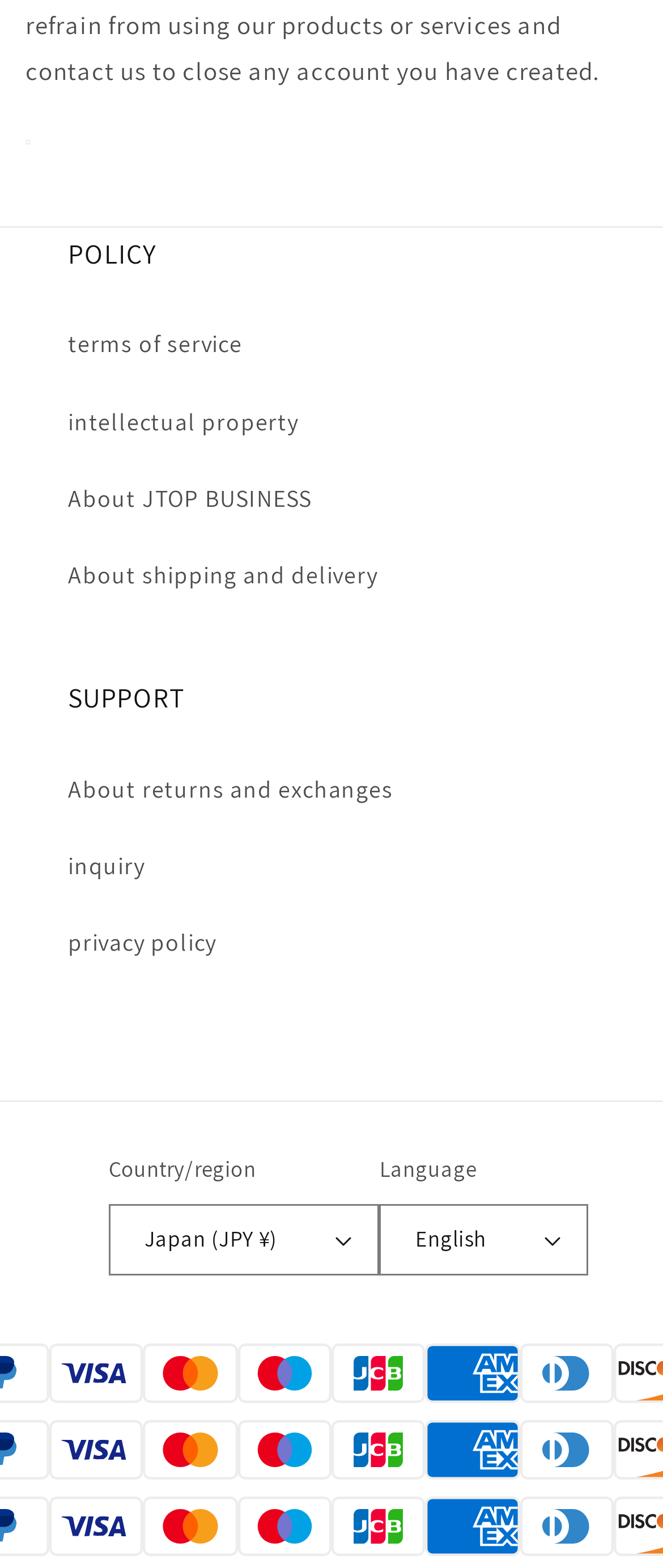Please analyze the image and provide a thorough answer to the question:
How many payment method logos are displayed?

There are 6 payment method logos displayed at the bottom of the webpage, including Visa, Master, Maestro, JCB, American Express, and Diners Club.